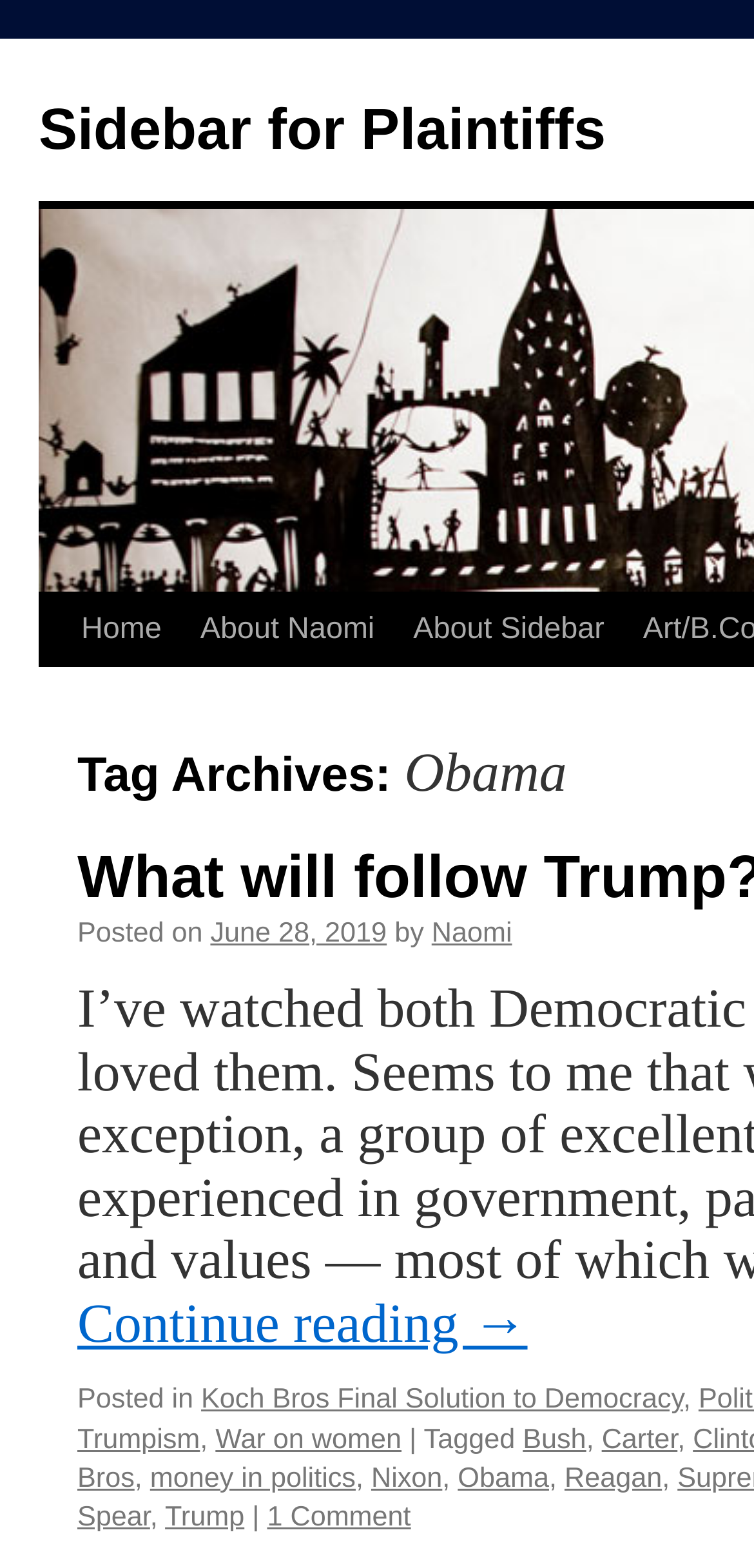What is the date of the post?
Look at the screenshot and respond with a single word or phrase.

June 28, 2019